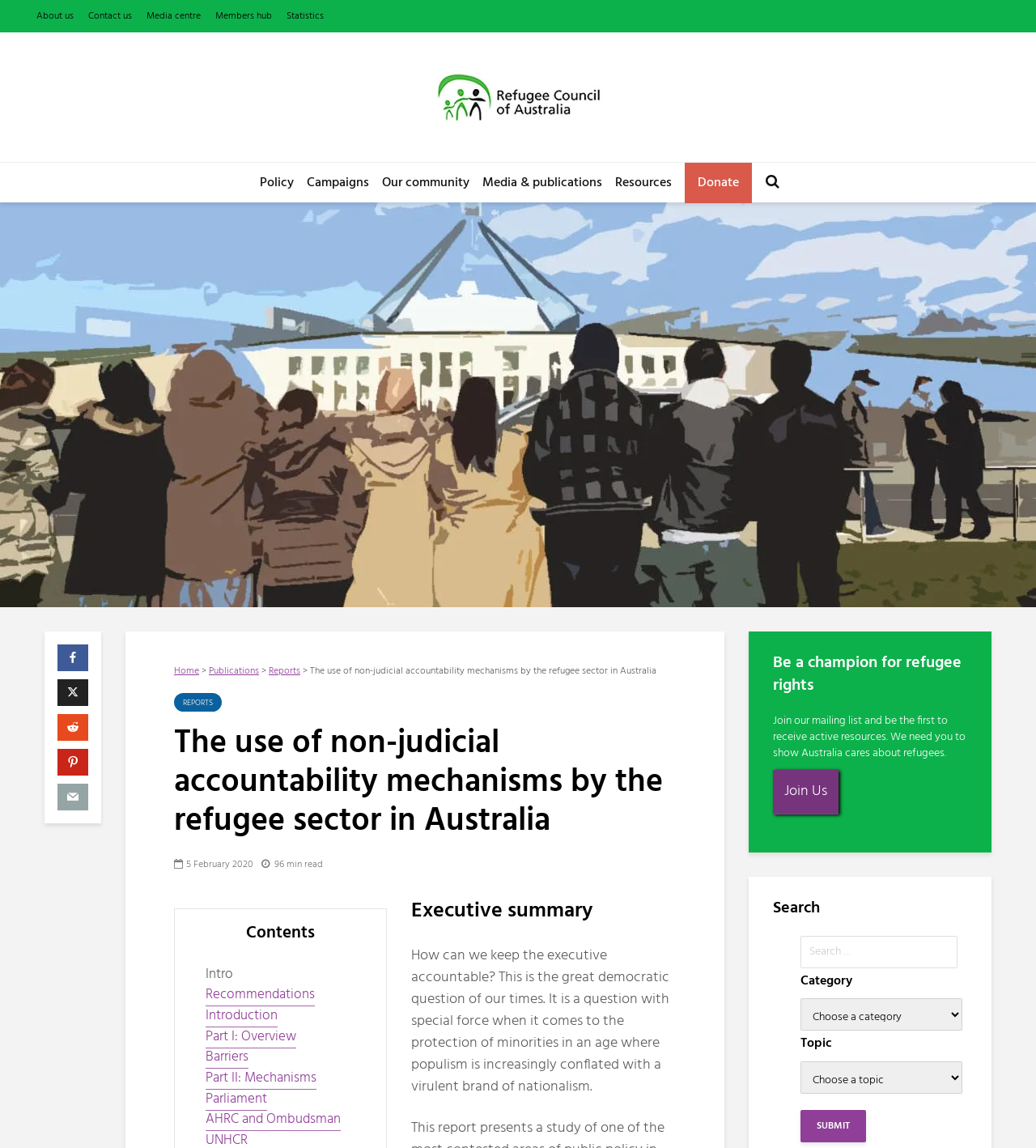Please identify the bounding box coordinates of the element's region that I should click in order to complete the following instruction: "Search for publications". The bounding box coordinates consist of four float numbers between 0 and 1, i.e., [left, top, right, bottom].

[0.773, 0.815, 0.924, 0.843]